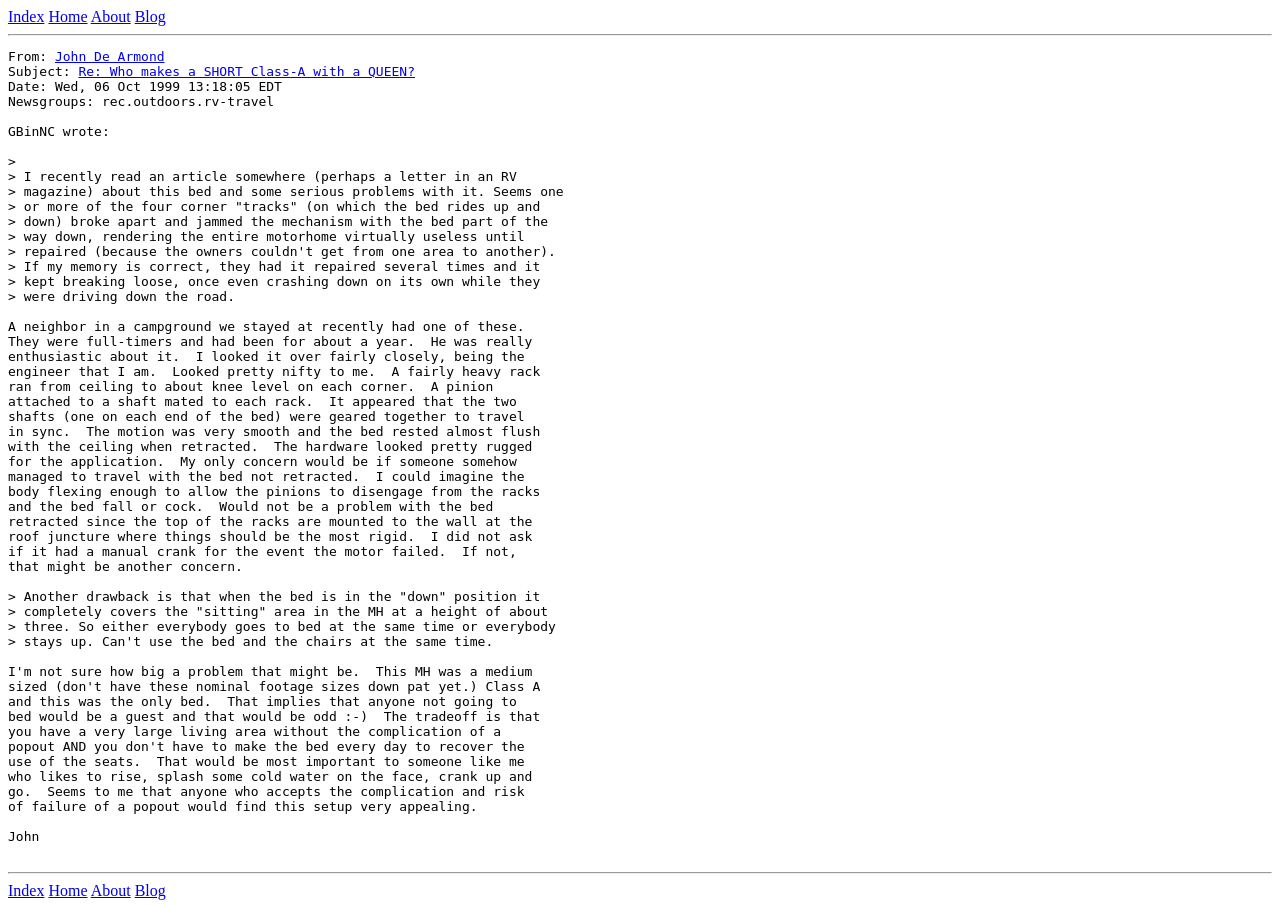What is the advantage of the RV lift bed?
Please provide a single word or phrase as your answer based on the image.

Large living area